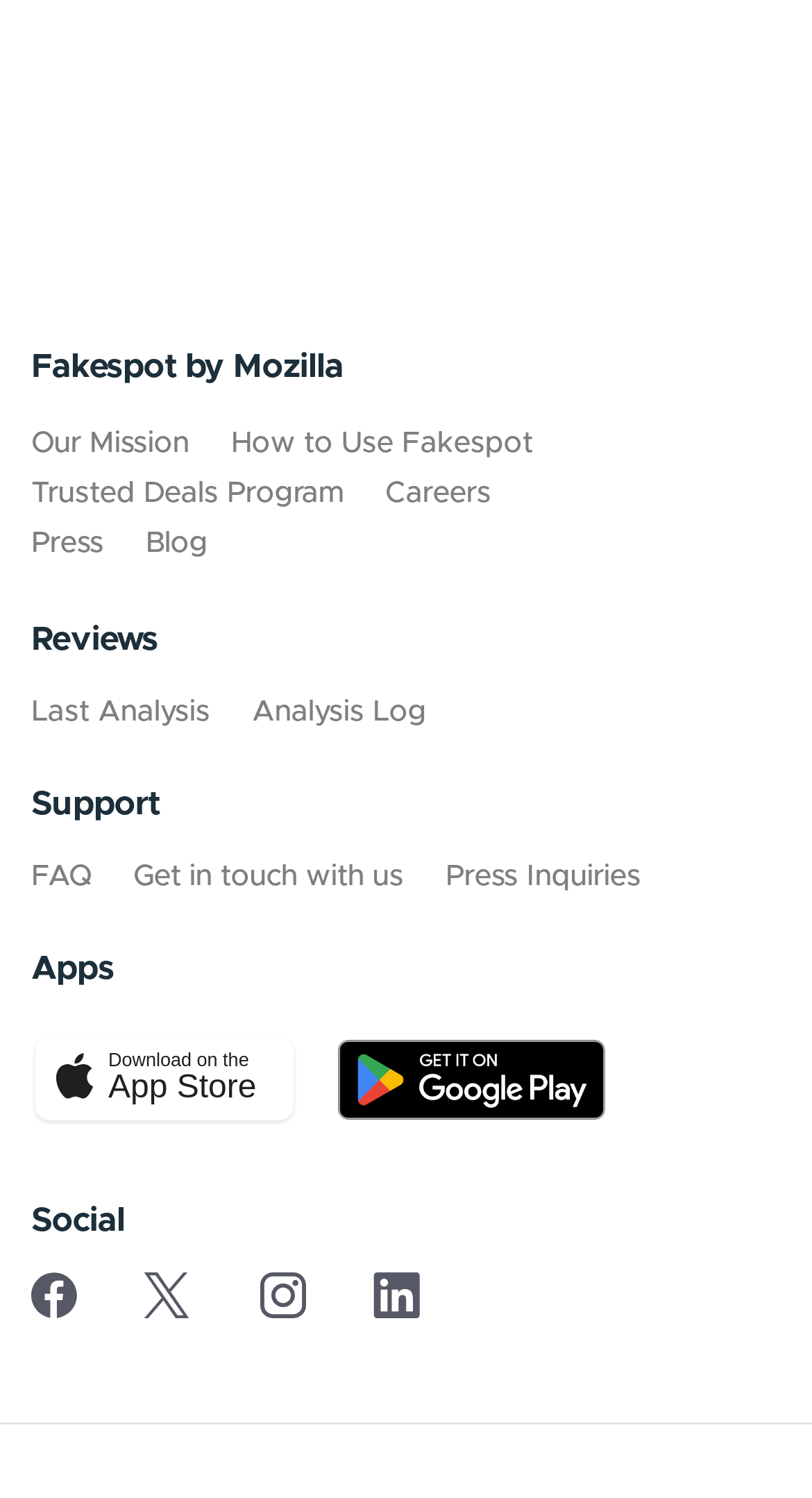Identify the bounding box coordinates of the region that needs to be clicked to carry out this instruction: "Follow Fakespot on Facebook". Provide these coordinates as four float numbers ranging from 0 to 1, i.e., [left, top, right, bottom].

[0.038, 0.855, 0.095, 0.874]